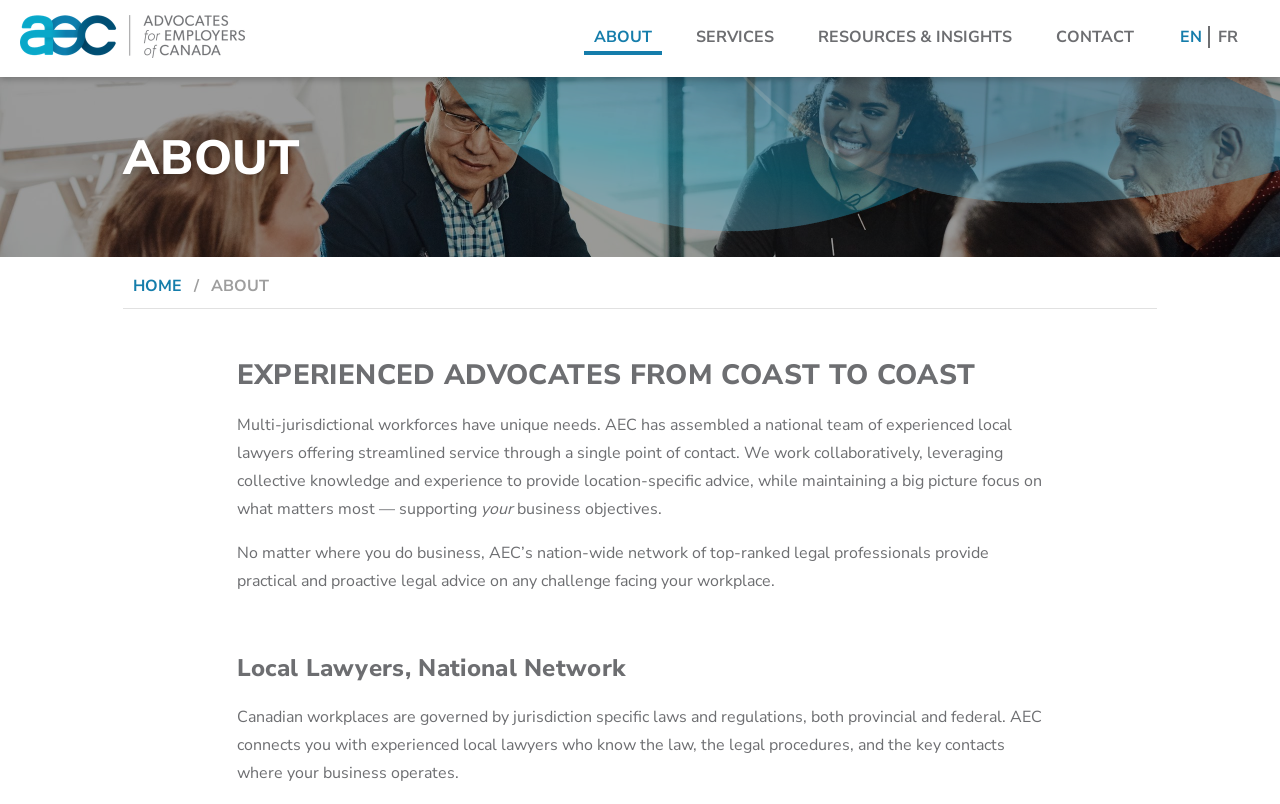Locate the bounding box for the described UI element: "Home". Ensure the coordinates are four float numbers between 0 and 1, formatted as [left, top, right, bottom].

[0.104, 0.343, 0.142, 0.37]